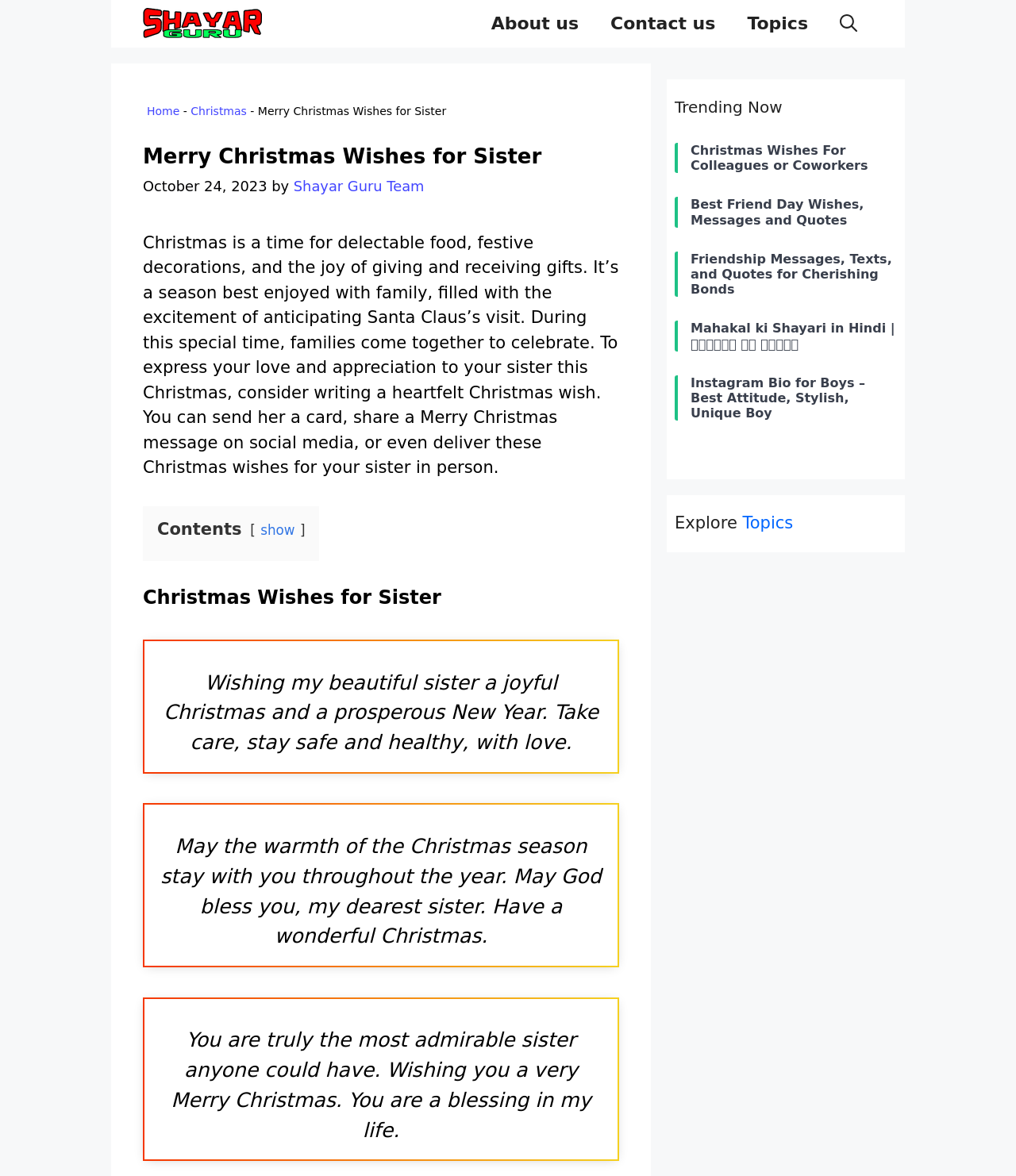Could you identify the text that serves as the heading for this webpage?

Merry Christmas Wishes for Sister